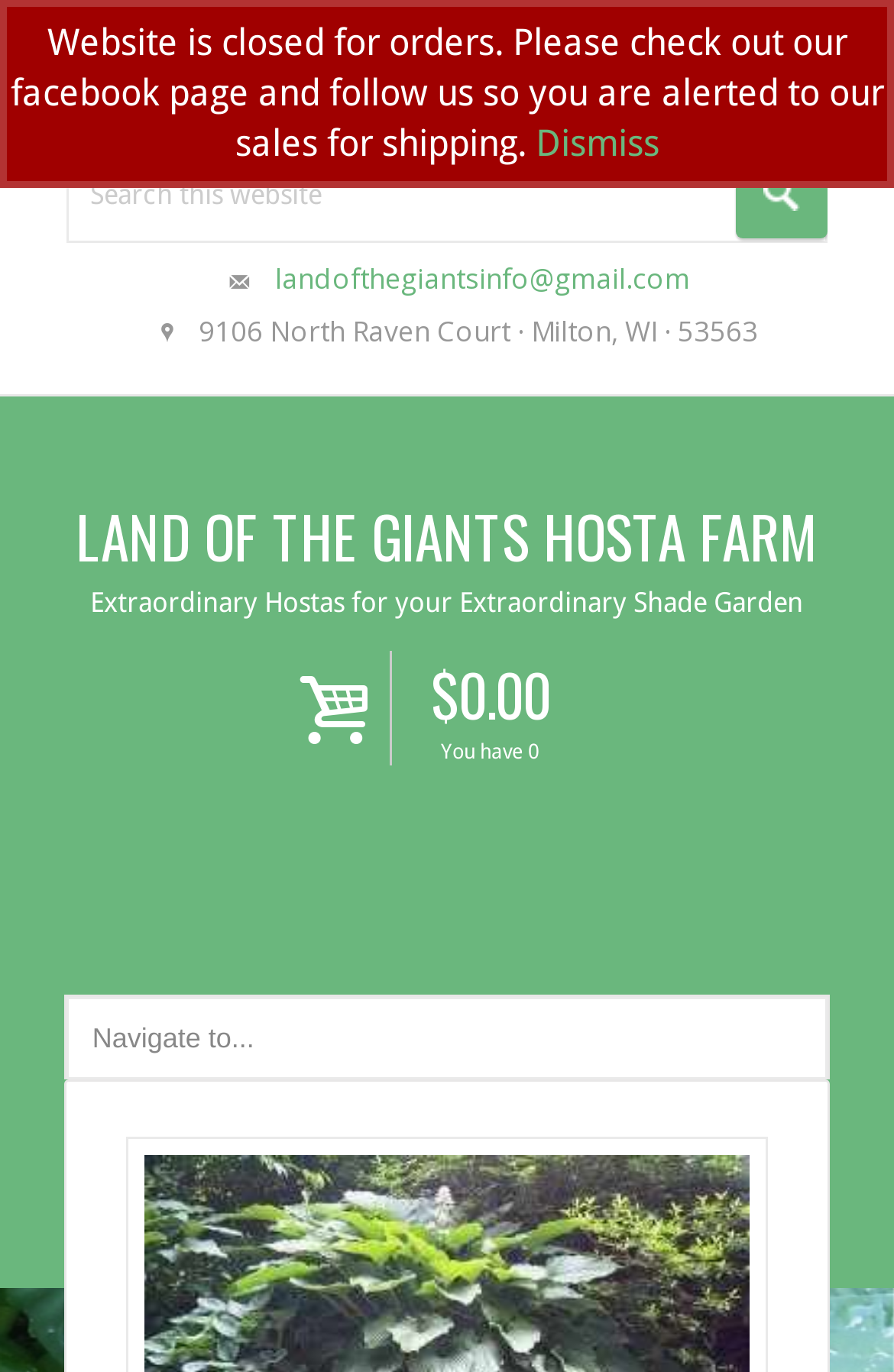Produce an elaborate caption capturing the essence of the webpage.

The webpage is titled "Bea's Colossus" and appears to be an e-commerce website for a hosta farm. At the top left corner, there are four social media links: Email, Facebook, Instagram, and Pinterest, each accompanied by an image. Below these links, there is a search bar that spans most of the width of the page, with a search button on the right side.

On the left side of the page, there is a contact email address and a physical address listed. Below this, there is a prominent link to "LAND OF THE GIANTS HOSTA FARM" and a tagline that reads "Extraordinary Hostas for your Extraordinary Shade Garden".

In the middle of the page, there is a notification that the website is currently closed for orders, with a message directing users to check out their Facebook page for updates on sales. There is a "Dismiss" button to the right of this message.

At the bottom of the page, there is a navigation menu labeled "Main" that appears to be a dropdown menu. Above this, there is a shopping cart summary, indicating that the user has 0 items in their cart, with a total cost of $0.00.